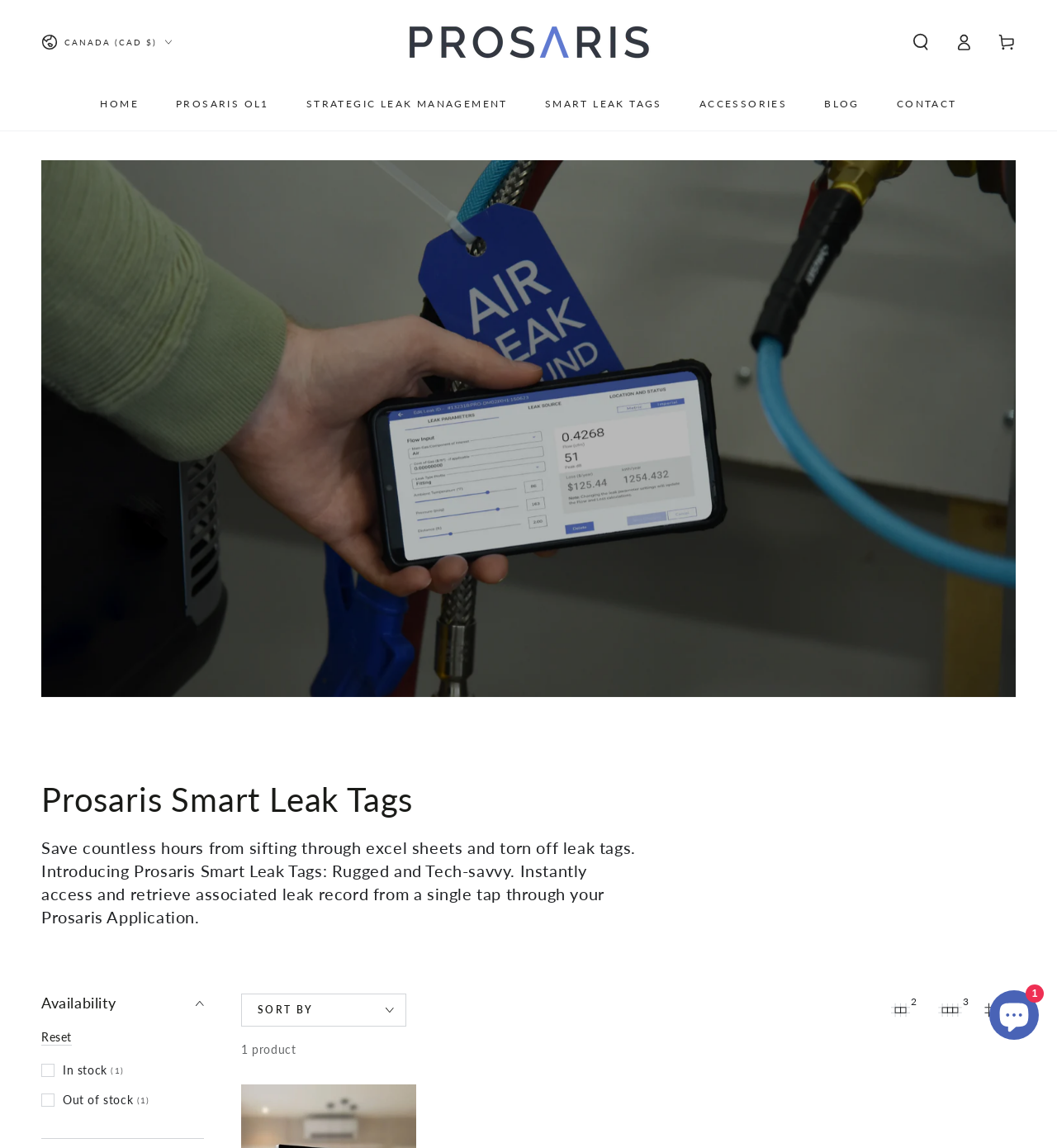Extract the heading text from the webpage.

Prosaris Smart Leak Tags